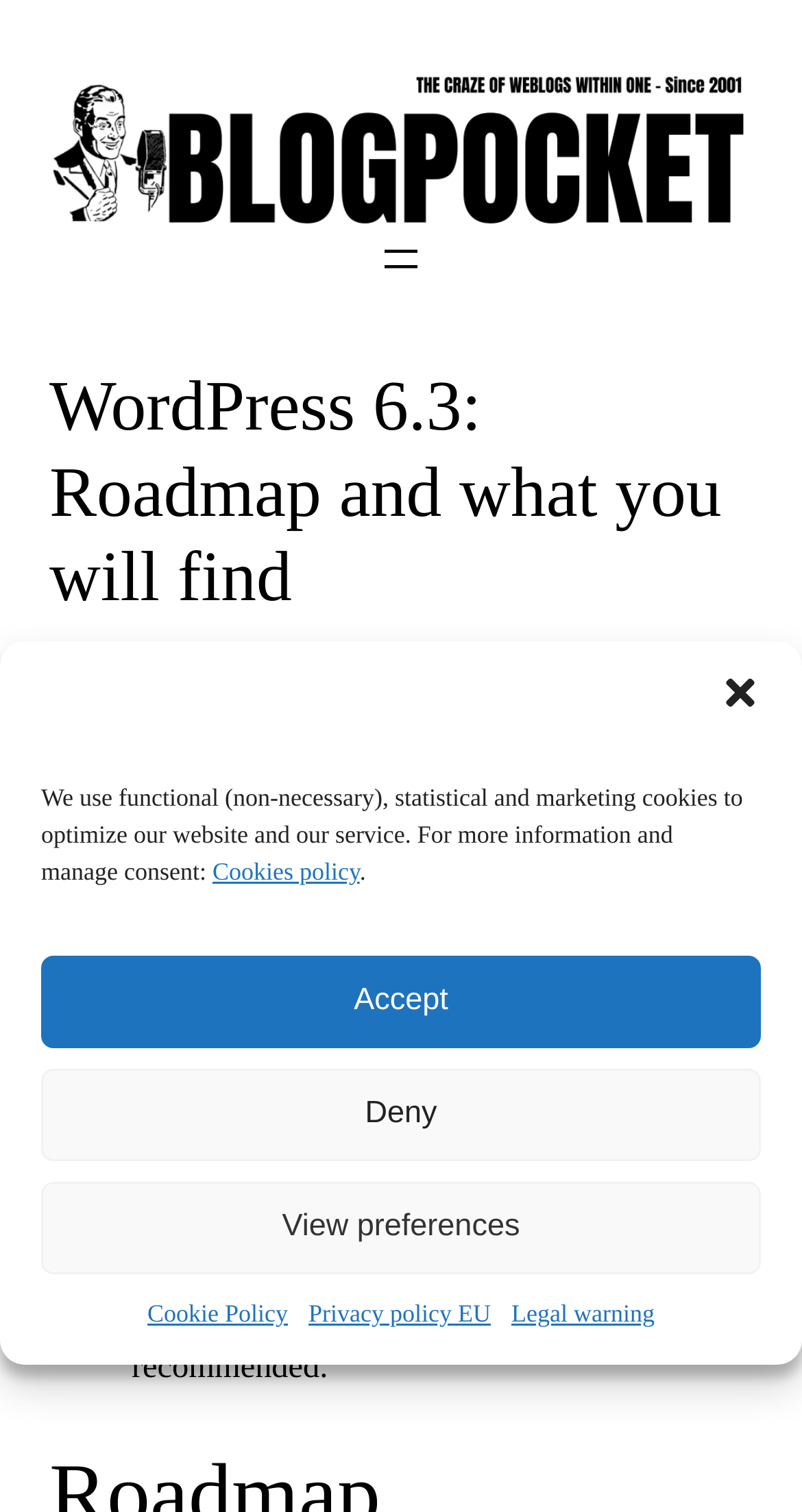Using the element description Deny, predict the bounding box coordinates for the UI element. Provide the coordinates in (top-left x, top-left y, bottom-right x, bottom-right y) format with values ranging from 0 to 1.

[0.051, 0.707, 0.949, 0.768]